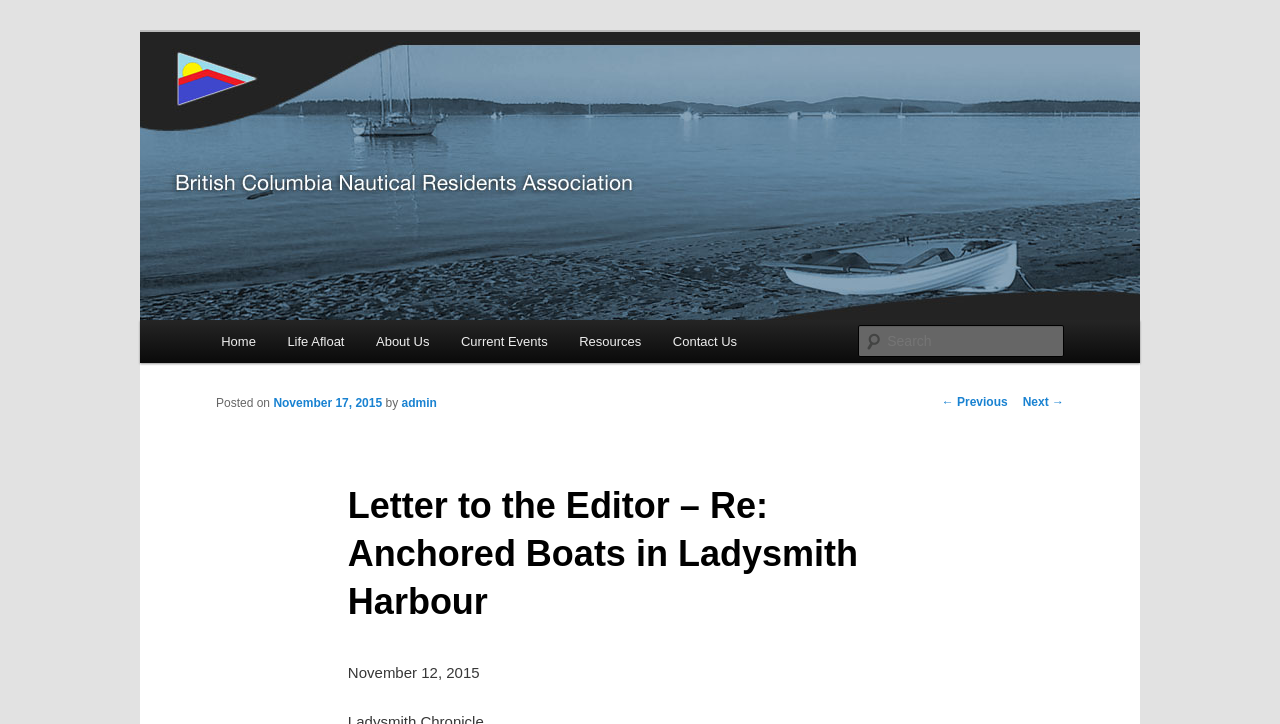Please determine the bounding box coordinates of the element's region to click in order to carry out the following instruction: "Click on the BCNR link". The coordinates should be four float numbers between 0 and 1, i.e., [left, top, right, bottom].

[0.169, 0.121, 0.236, 0.167]